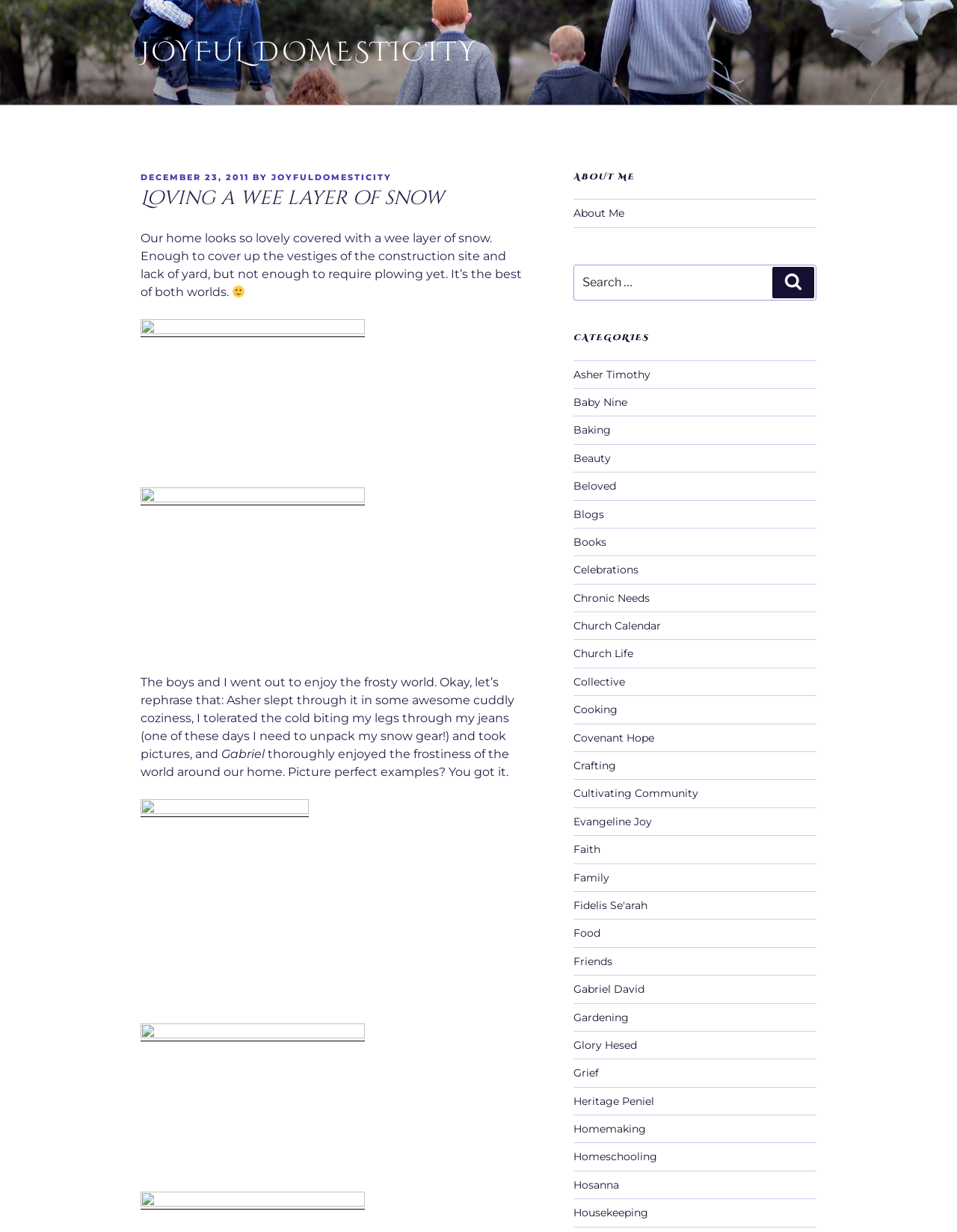Please specify the coordinates of the bounding box for the element that should be clicked to carry out this instruction: "Click on the 'JOYFUL DOMESTICITY' link". The coordinates must be four float numbers between 0 and 1, formatted as [left, top, right, bottom].

[0.147, 0.028, 0.498, 0.057]